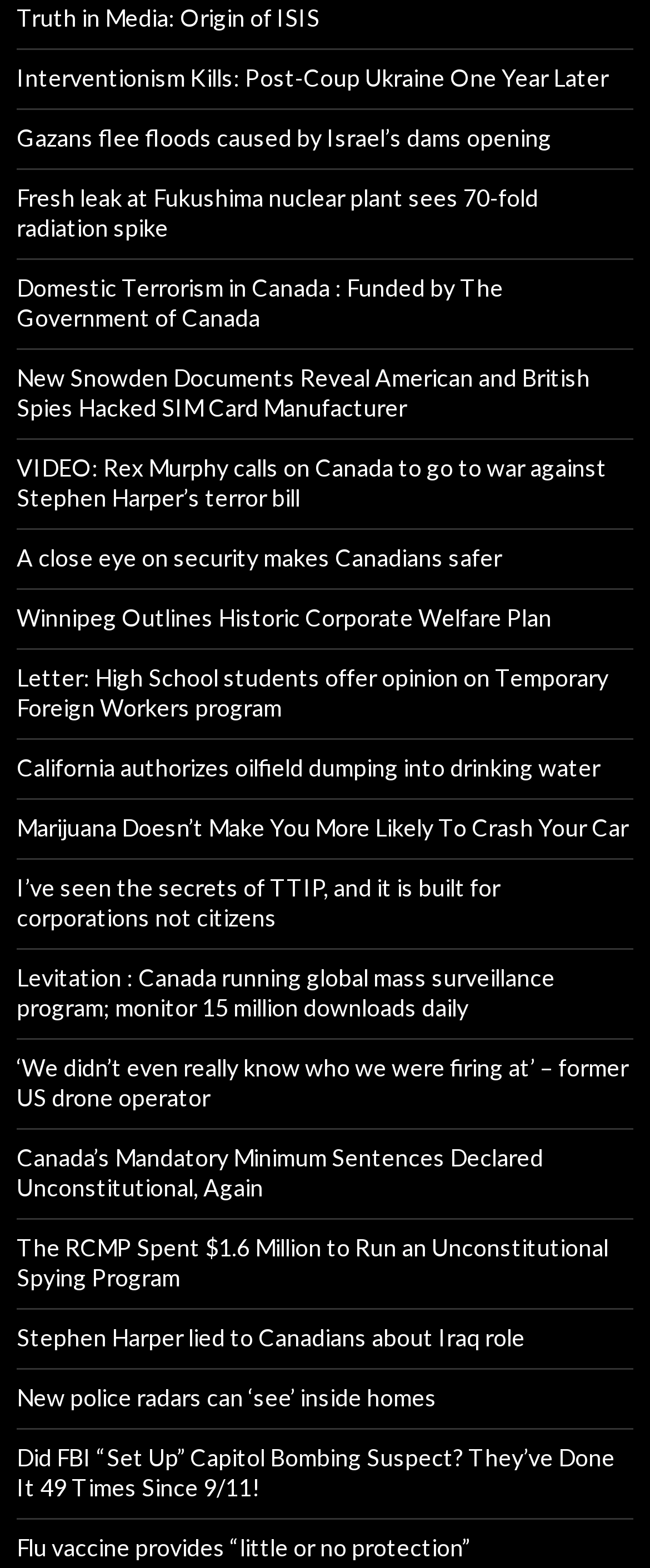How many links are on the webpage?
Refer to the image and answer the question using a single word or phrase.

24